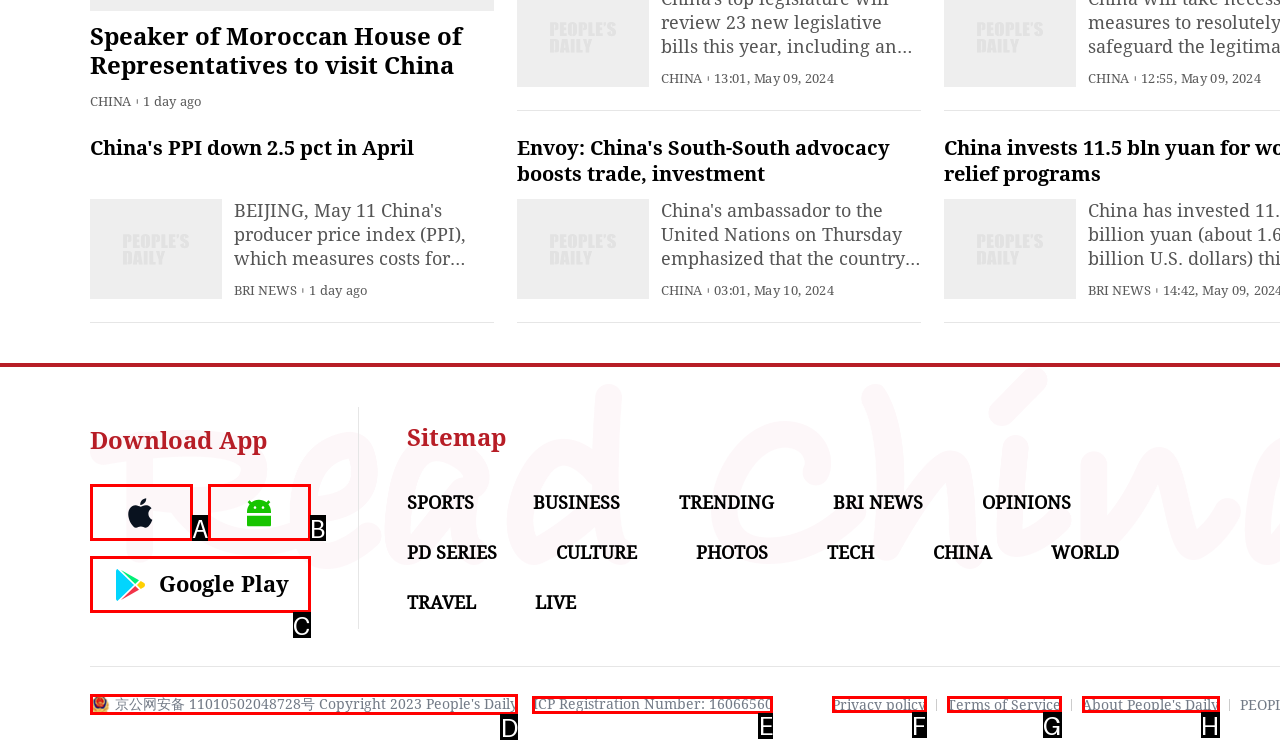Select the letter of the UI element that best matches: ICP Registration Number: 16066560
Answer with the letter of the correct option directly.

E